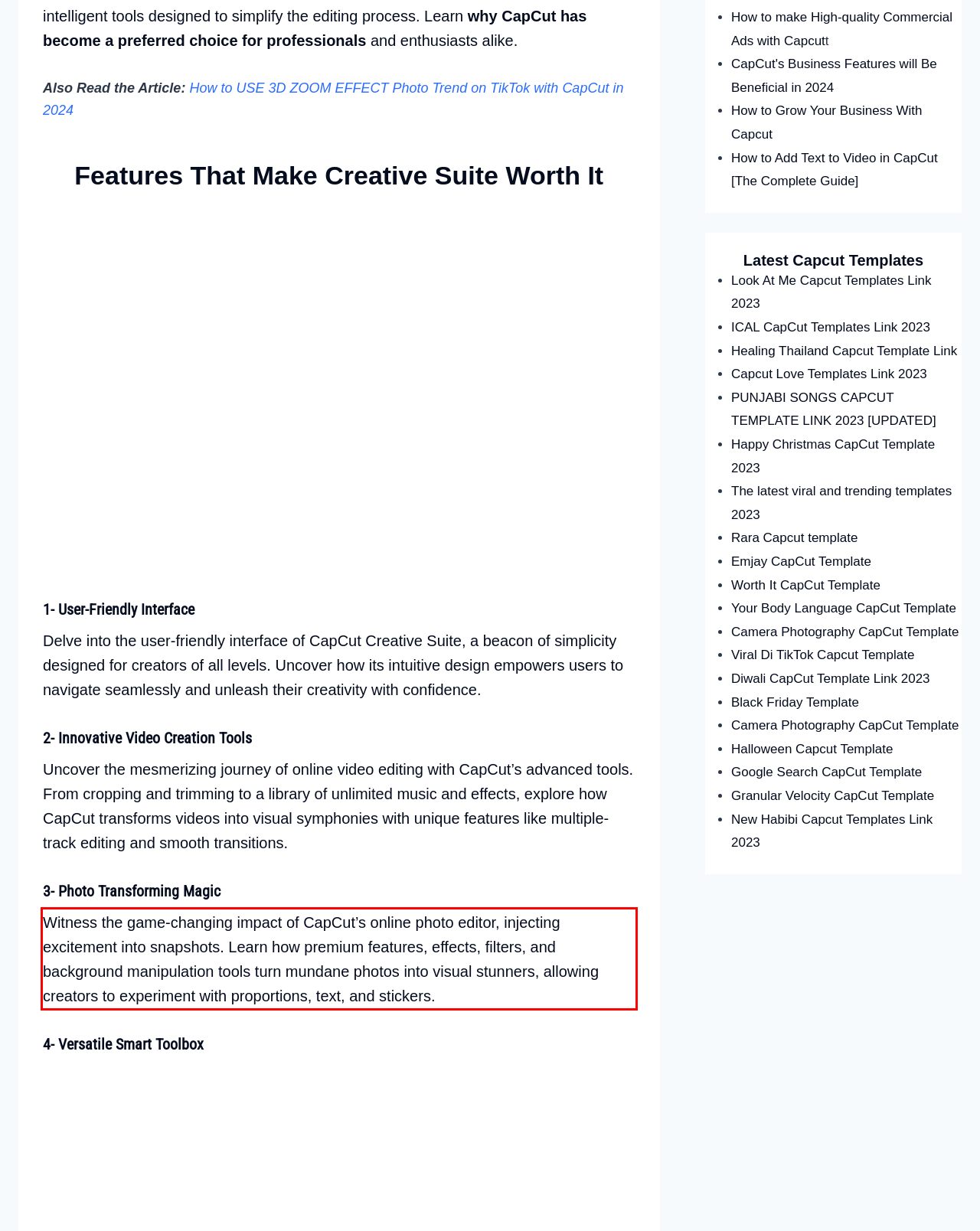Examine the screenshot of the webpage, locate the red bounding box, and perform OCR to extract the text contained within it.

Witness the game-changing impact of CapCut’s online photo editor, injecting excitement into snapshots. Learn how premium features, effects, filters, and background manipulation tools turn mundane photos into visual stunners, allowing creators to experiment with proportions, text, and stickers.